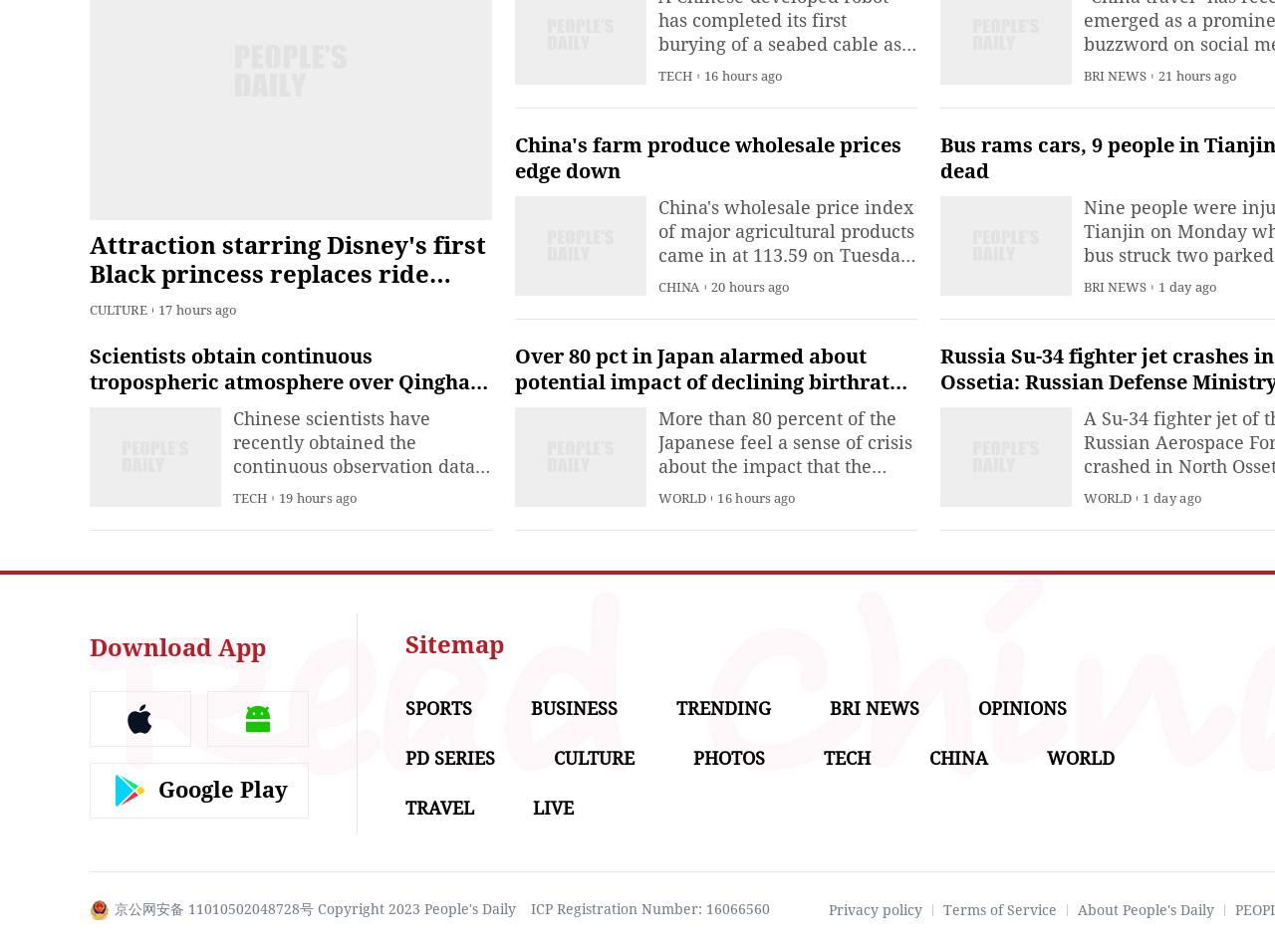Highlight the bounding box coordinates of the region I should click on to meet the following instruction: "Read opinions".

[0.767, 0.733, 0.837, 0.755]